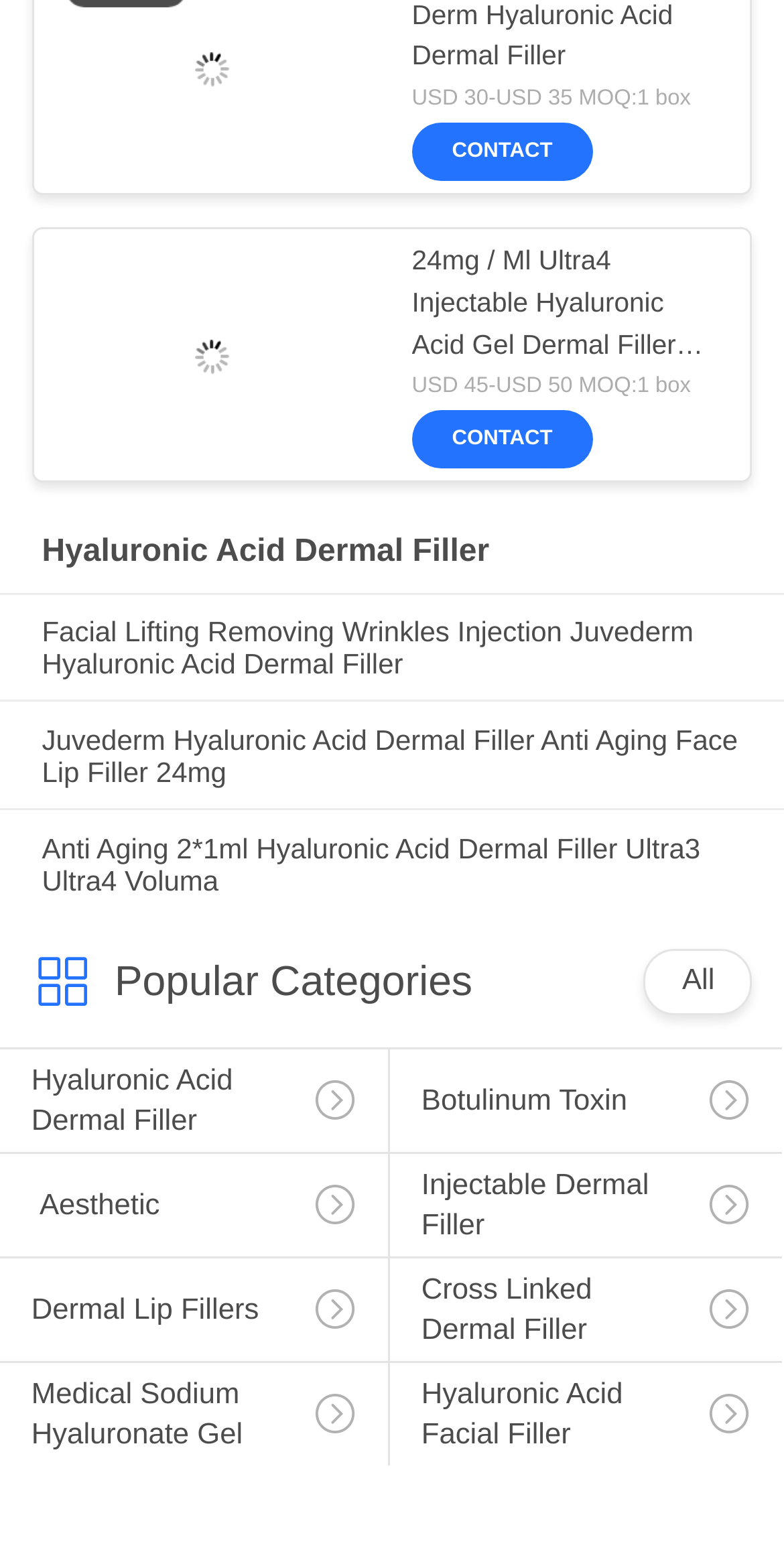Please study the image and answer the question comprehensively:
How many popular categories are listed?

I counted the number of links under the 'Popular Categories' heading, and there are 6 categories listed.